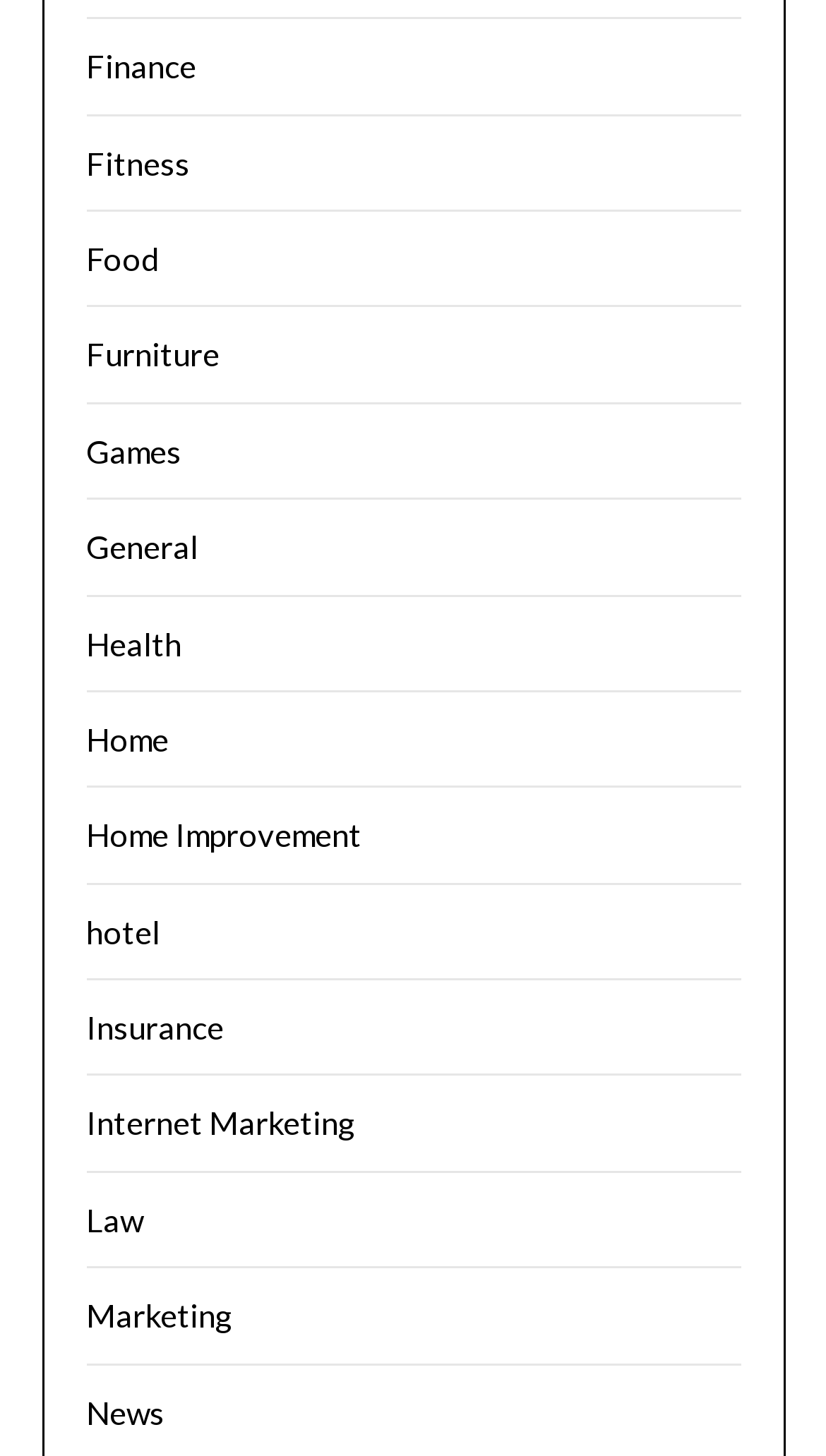Locate the bounding box coordinates of the area you need to click to fulfill this instruction: 'Go to Home'. The coordinates must be in the form of four float numbers ranging from 0 to 1: [left, top, right, bottom].

[0.104, 0.494, 0.204, 0.521]